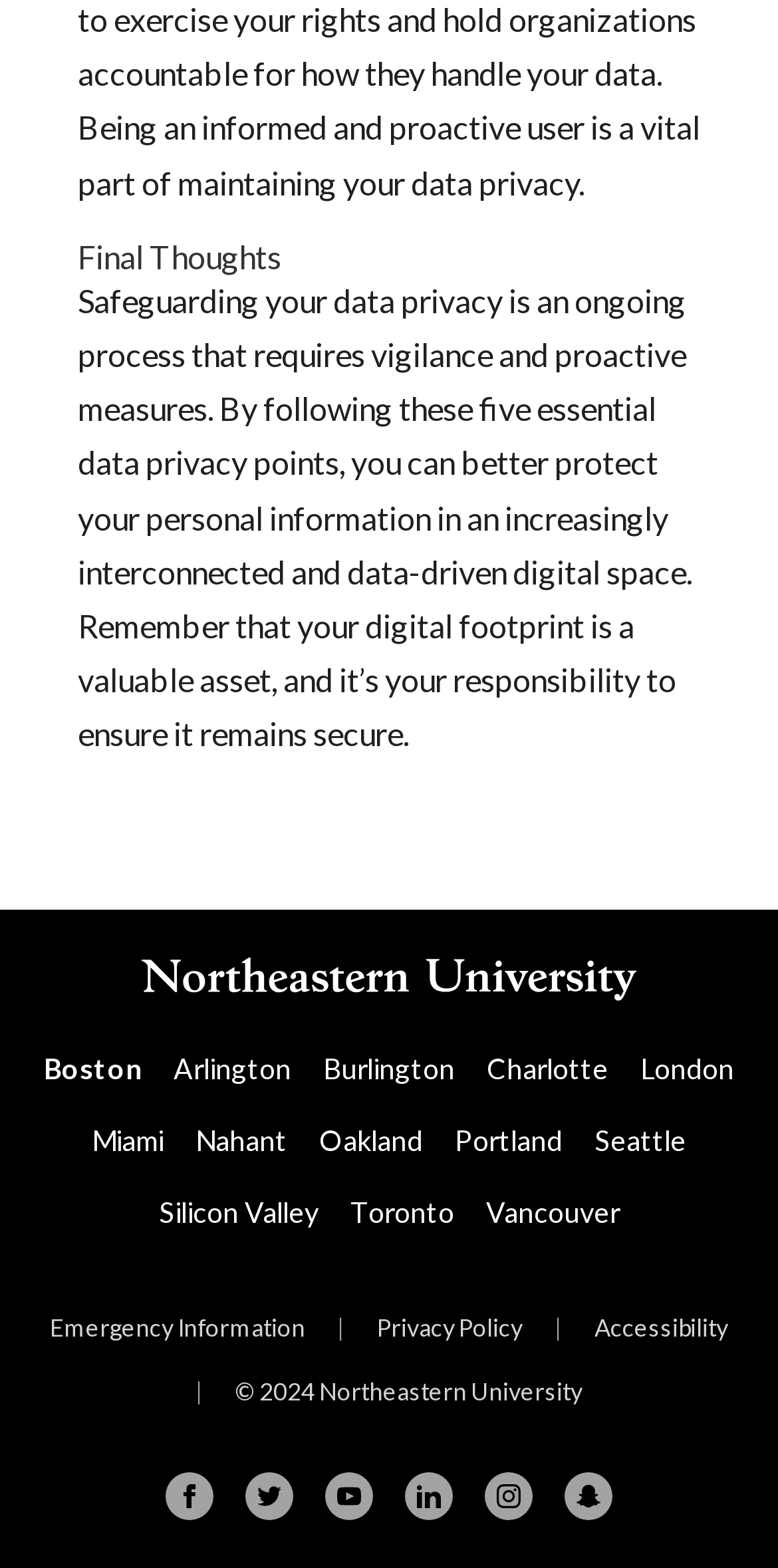Identify the bounding box coordinates of the region I need to click to complete this instruction: "Check the Emergency Information".

[0.044, 0.828, 0.413, 0.868]